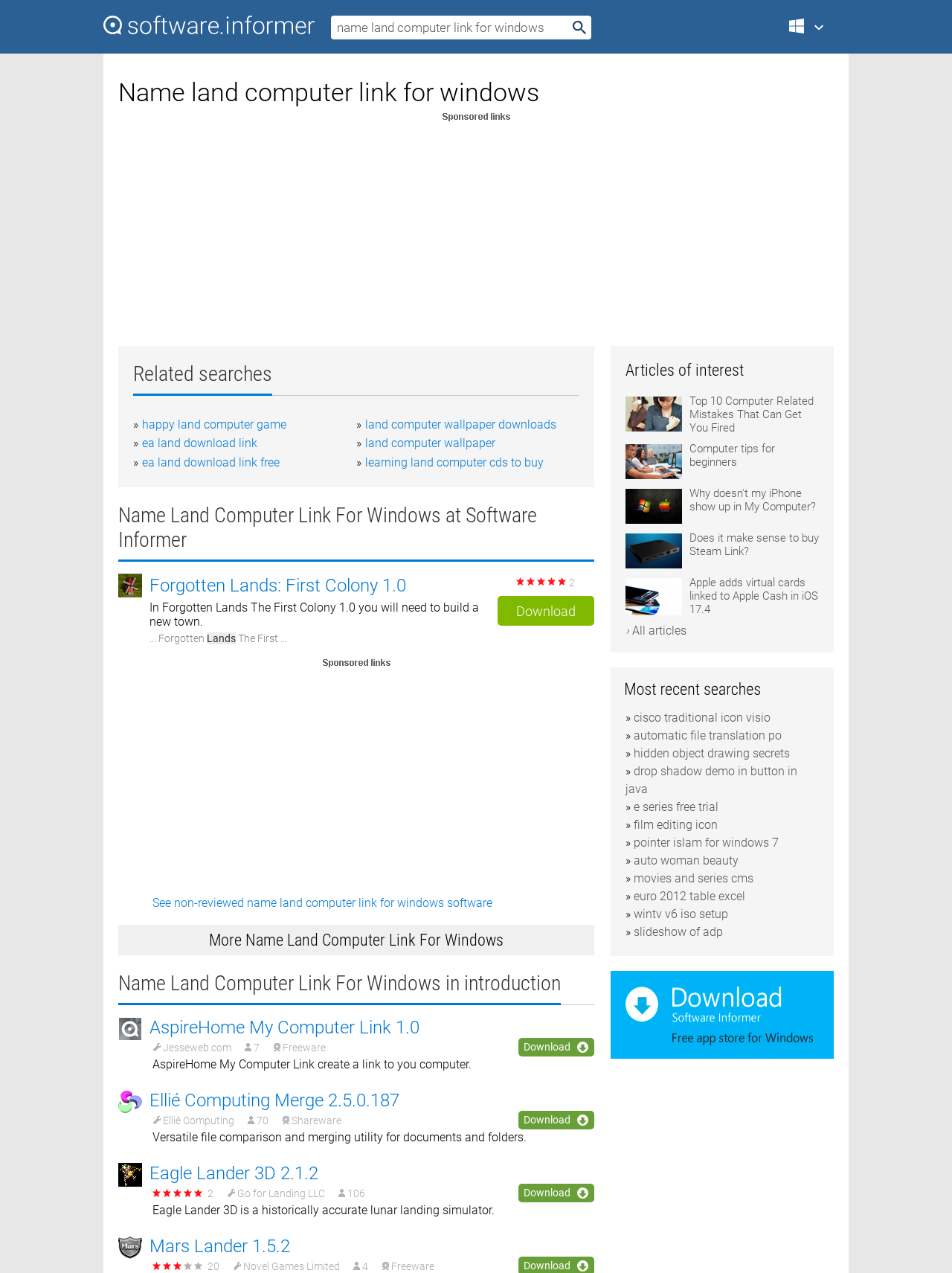Please provide a comprehensive response to the question below by analyzing the image: 
How many articles are listed under 'Articles of interest'?

I counted the number of links under the 'Articles of interest' section, and there are 5 of them.